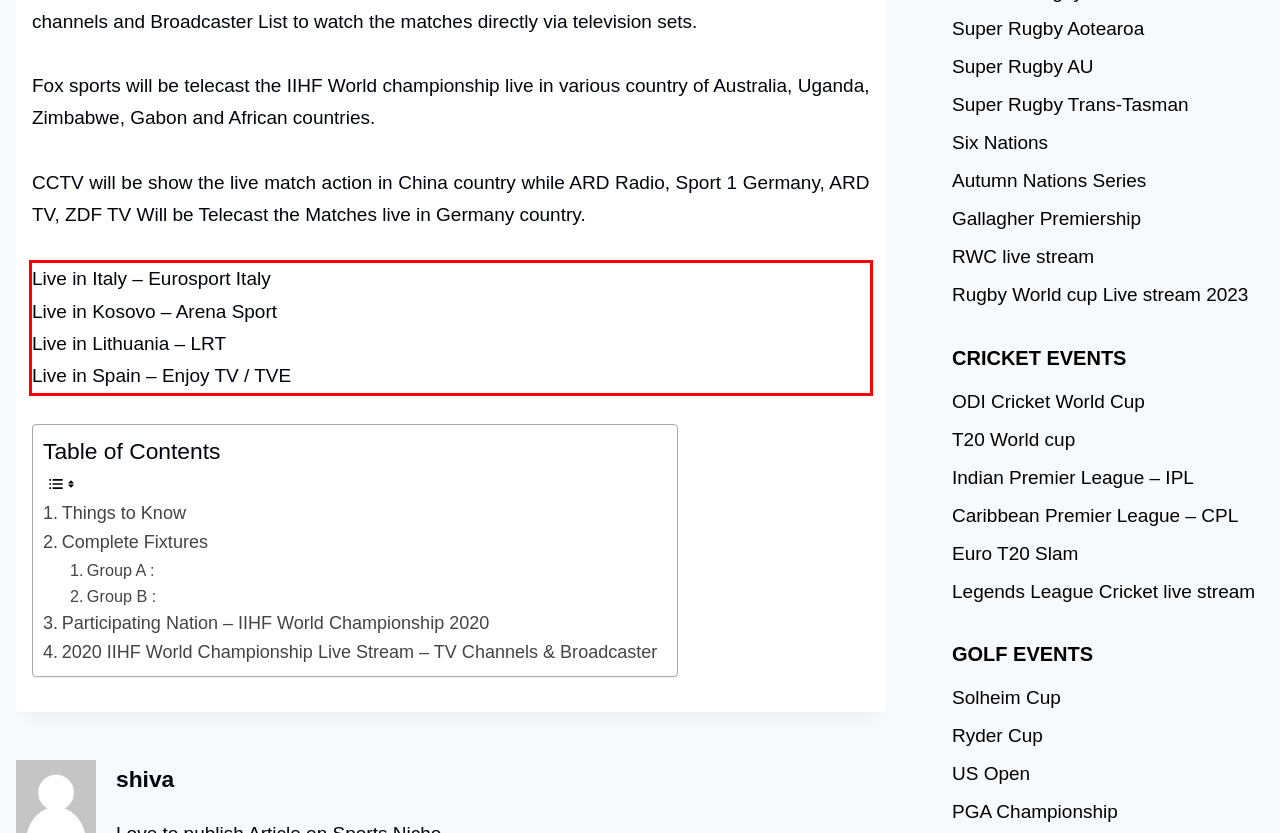Look at the screenshot of the webpage, locate the red rectangle bounding box, and generate the text content that it contains.

Live in Italy – Eurosport Italy Live in Kosovo – Arena Sport Live in Lithuania – LRT Live in Spain – Enjoy TV / TVE